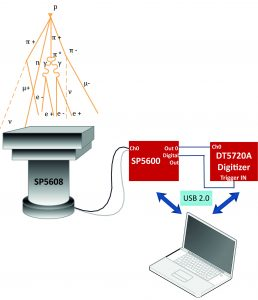Based on the image, please respond to the question with as much detail as possible:
What device is connected to the SP5600?

The caption states that the setup features the SP5608, a device connected to the SP5600, which indicates that the SP5608 is the device connected to the SP5600.